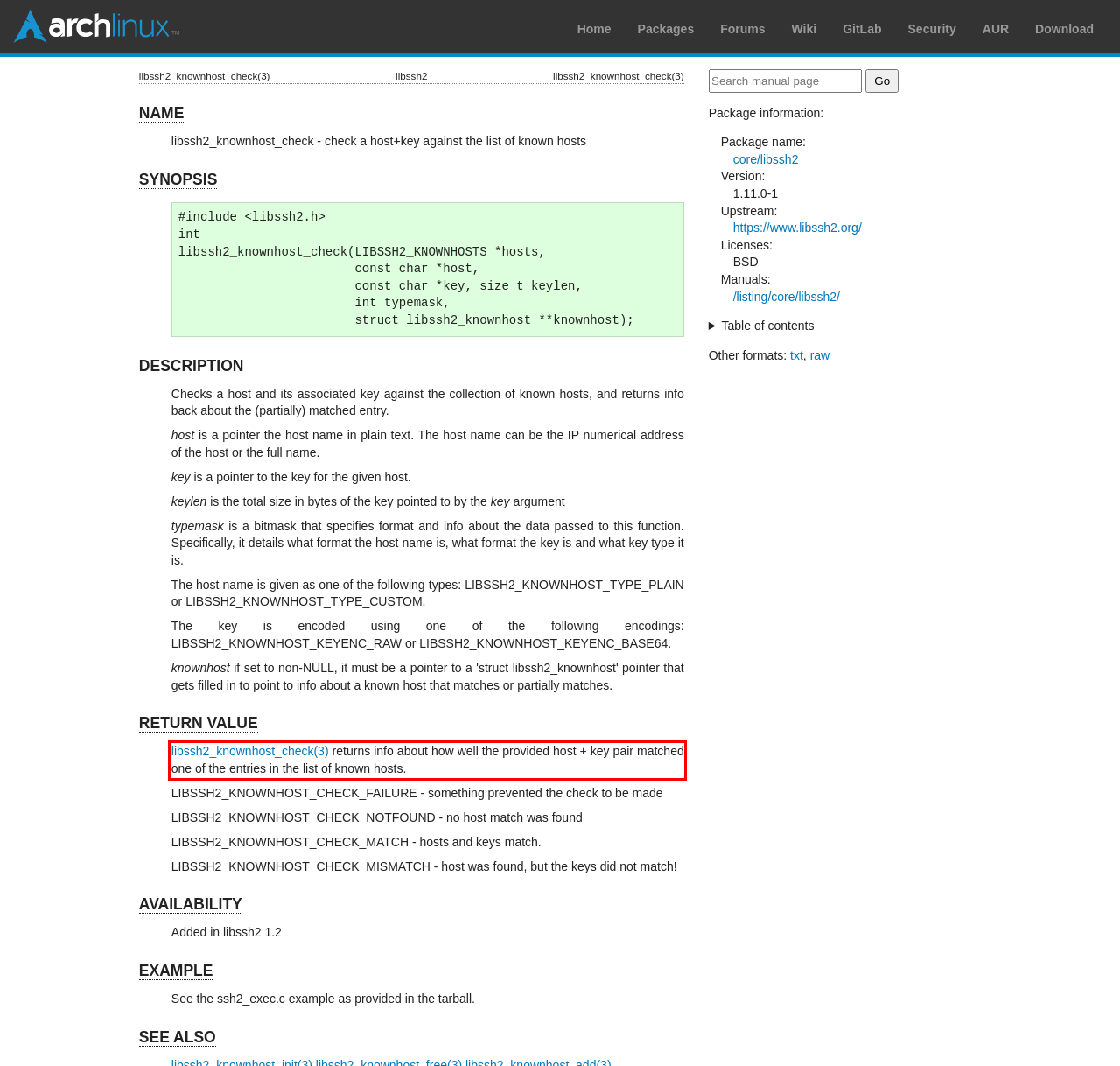Within the provided webpage screenshot, find the red rectangle bounding box and perform OCR to obtain the text content.

libssh2_knownhost_check(3) returns info about how well the provided host + key pair matched one of the entries in the list of known hosts.